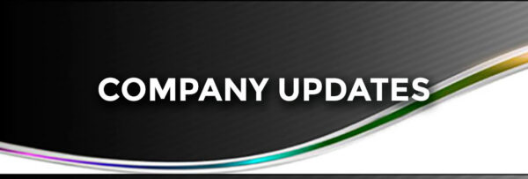Refer to the image and provide an in-depth answer to the question: 
What colors are used in the gradient?

The caption describes the gradient as 'soft colors that transition from green to purple', indicating that the gradient incorporates a range of colors from green to purple.